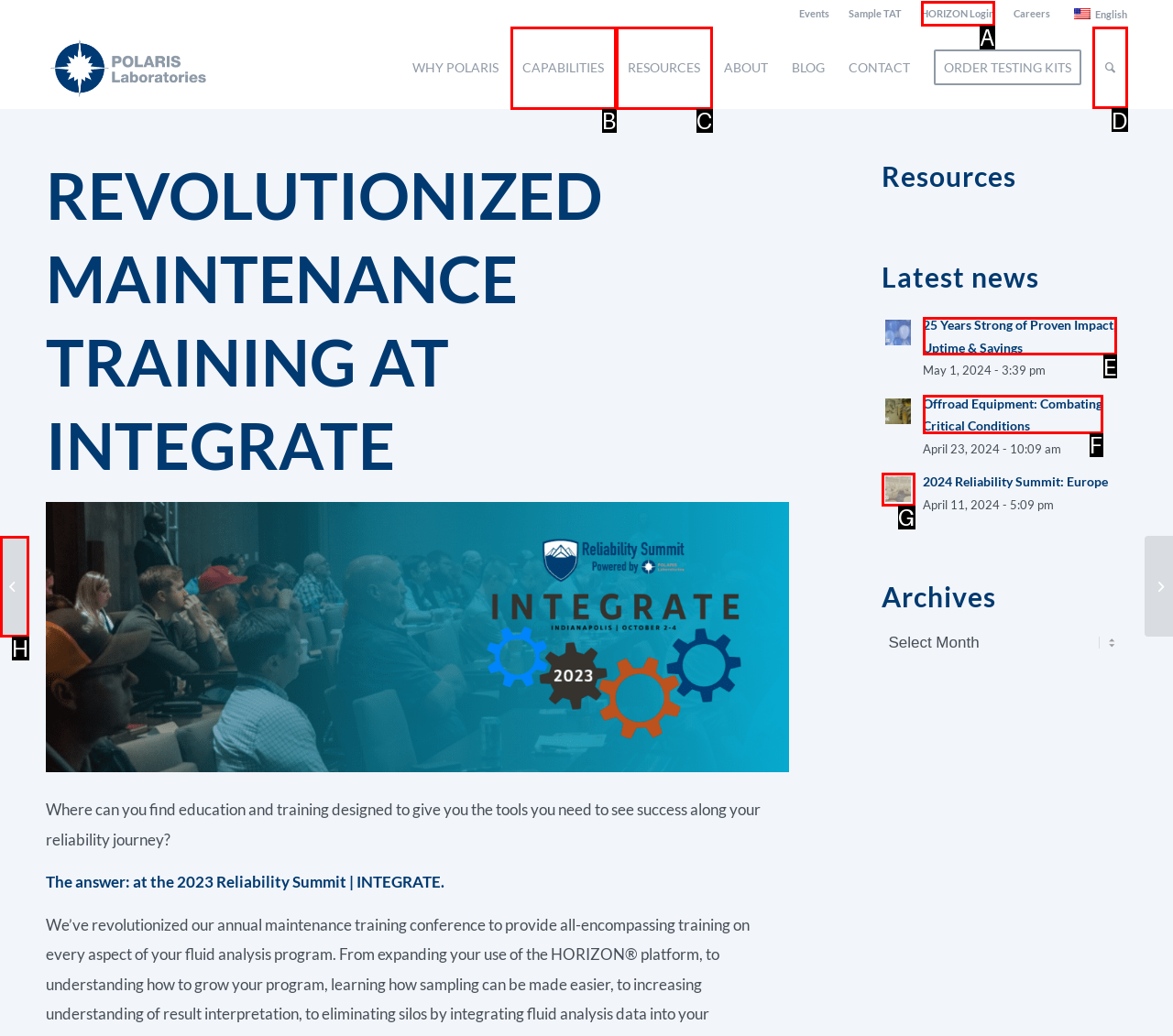Identify the letter of the UI element you need to select to accomplish the task: Click on Search.
Respond with the option's letter from the given choices directly.

D